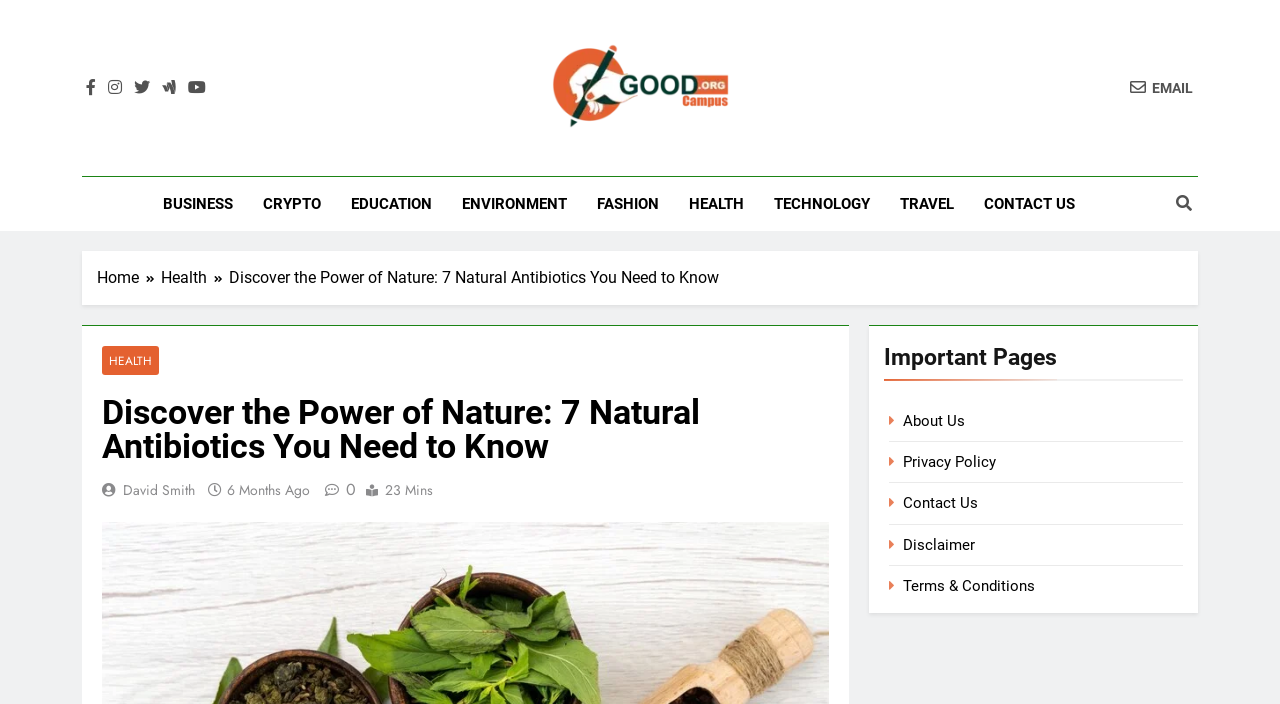Could you specify the bounding box coordinates for the clickable section to complete the following instruction: "View the About Us page"?

[0.706, 0.585, 0.754, 0.61]